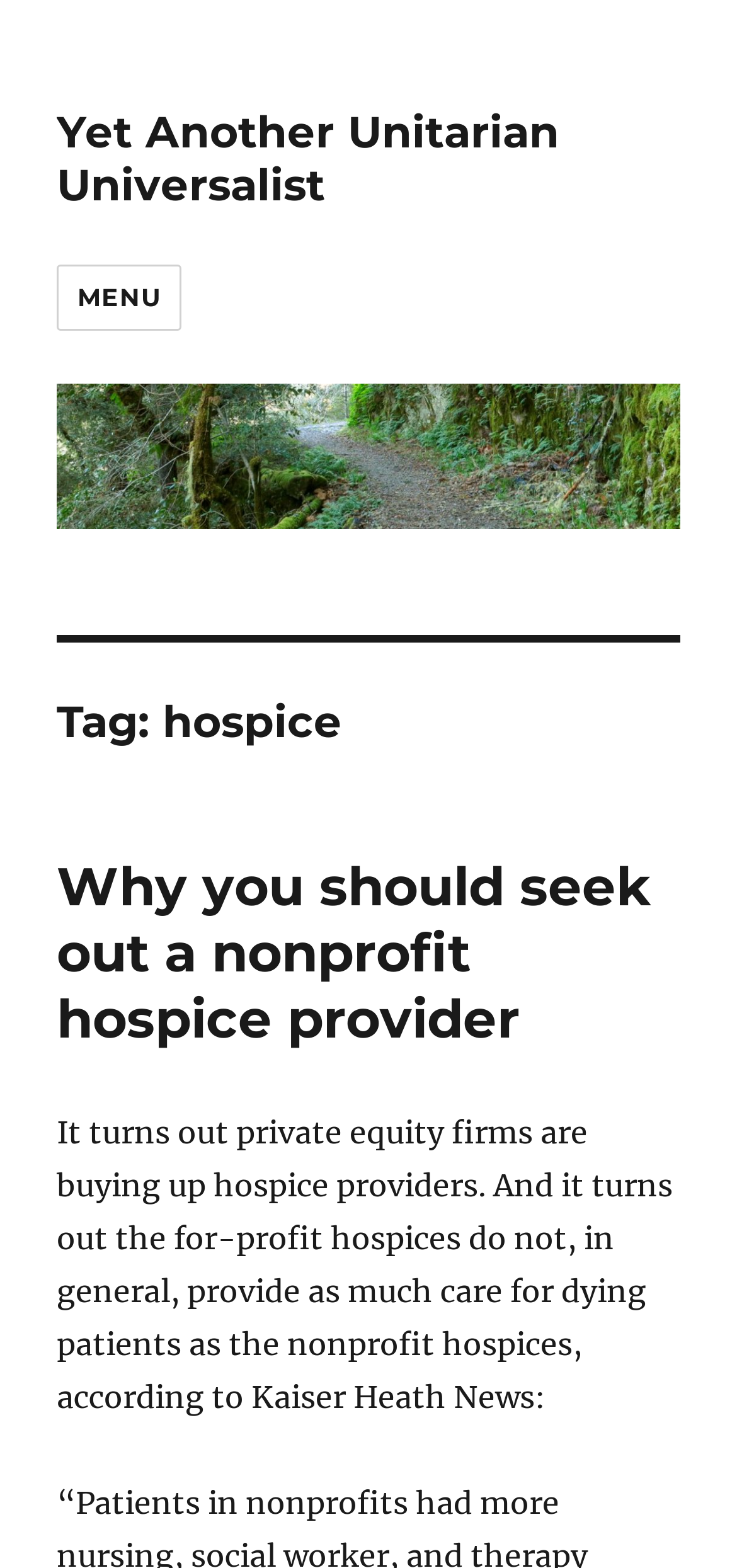Please determine the bounding box of the UI element that matches this description: Menu. The coordinates should be given as (top-left x, top-left y, bottom-right x, bottom-right y), with all values between 0 and 1.

[0.077, 0.169, 0.247, 0.211]